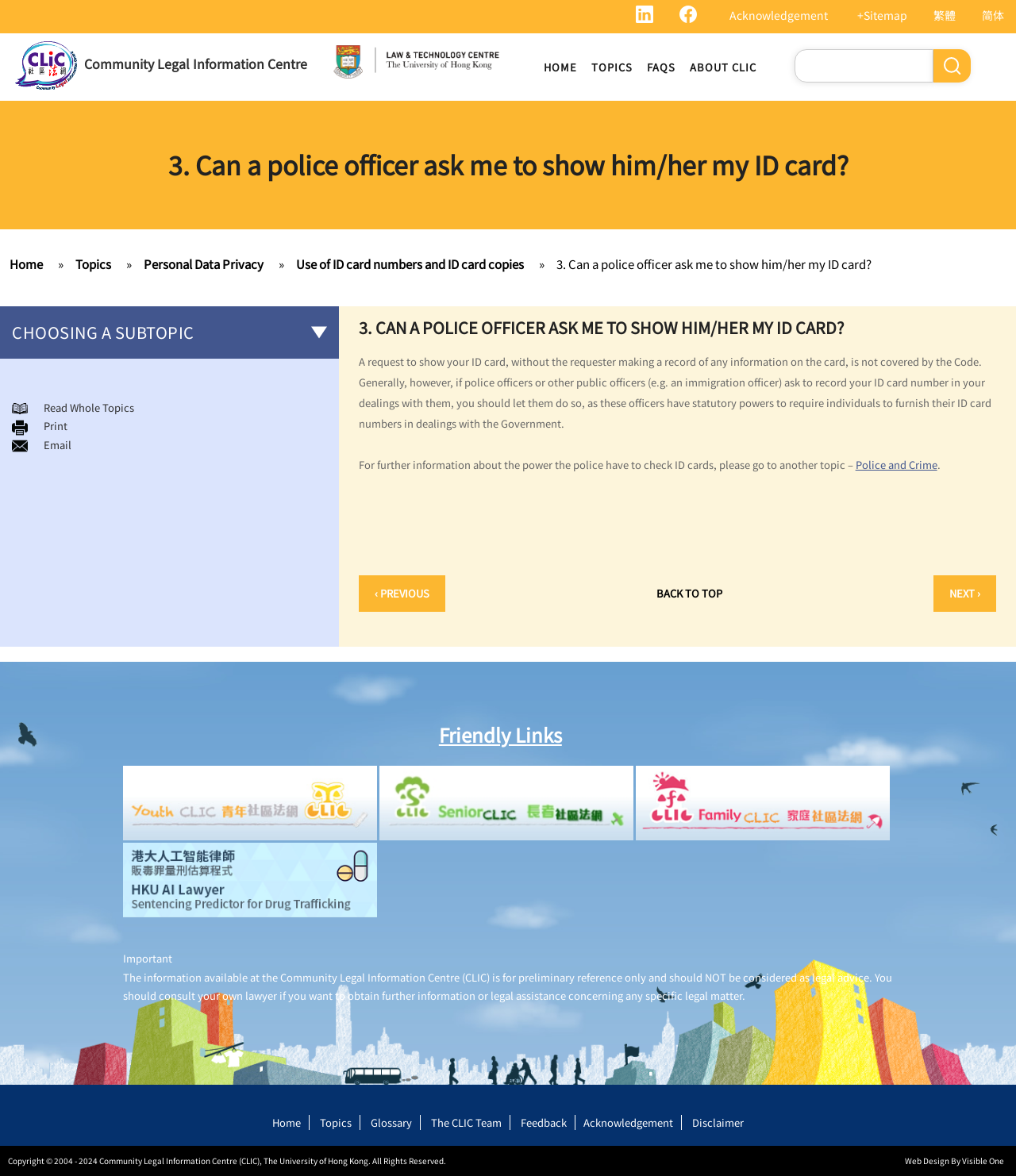How many language options are available?
Please respond to the question with a detailed and well-explained answer.

I found the answer by looking at the top-right corner of the webpage, where the language options are displayed. There are two options: '繁體' and '简体'.